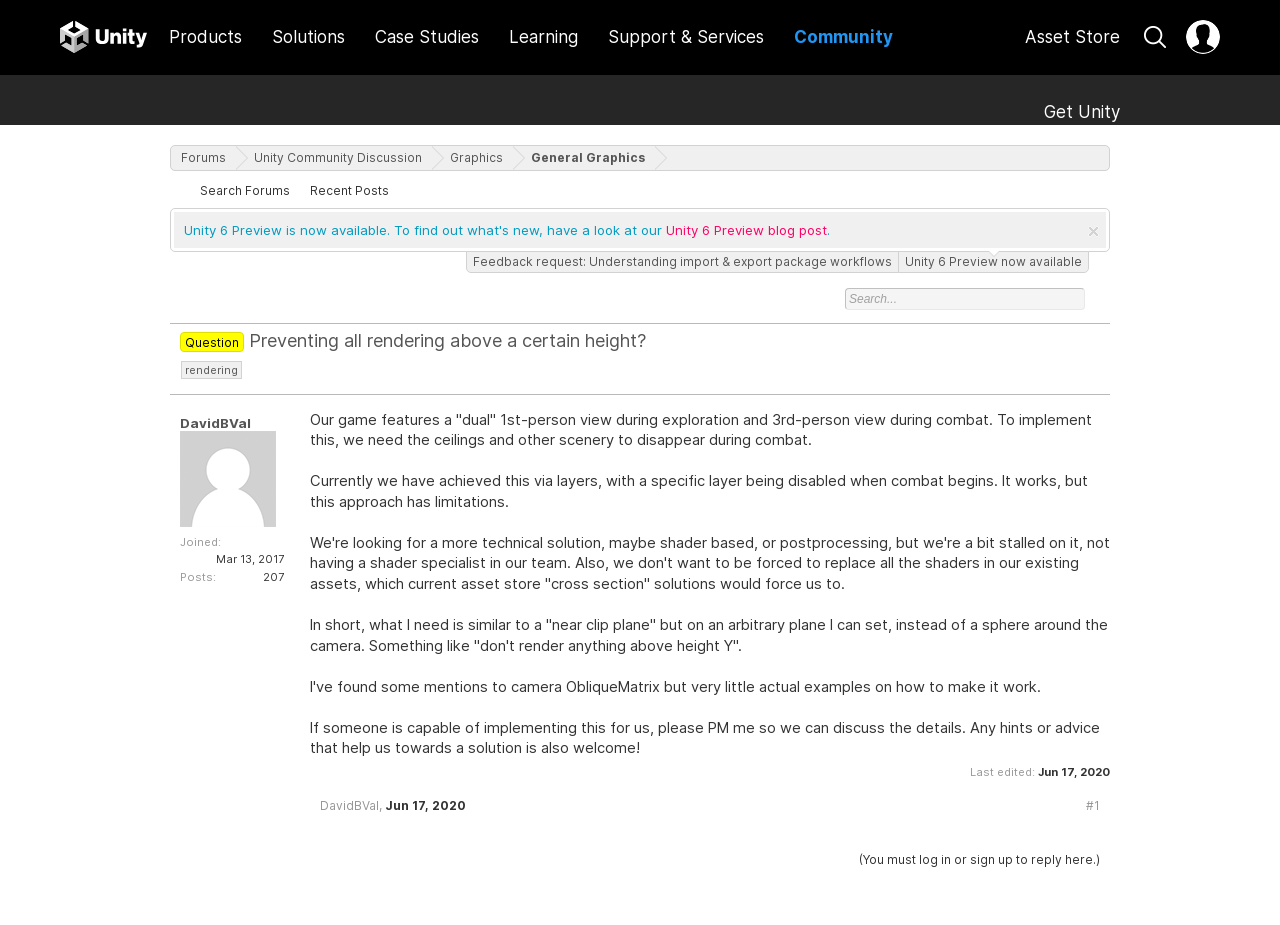Give a detailed account of the webpage's layout and content.

This webpage is a forum discussion page on the Unity website. At the top, there is a navigation bar with links to various Unity-related pages, including Products, Solutions, Case Studies, Learning, Support & Services, Community, and Asset Store. Below the navigation bar, there are two rows of links, with the top row containing links to Blog, Forums, Discussions, Evangelists, User Groups, and Beta Program, and the bottom row containing links to Search Forums, Recent Posts, and other forum-related links.

On the left side of the page, there is a search box and a link to "Open quick navigation". Below this, there is a section with links to various forum categories, including Graphics and General Graphics.

The main content of the page is a discussion thread, with the original post at the top. The post is from a user named DavidBVal, who is asking for help with implementing a "dual" 1st-person view during exploration and 3rd-person view during combat in their game. The post includes a detailed description of their current approach and the limitations they are facing.

Below the original post, there are several replies from other users, including links to their profiles and timestamps for when they posted. The replies are formatted in a blockquote style, with the text indented and a gray background.

At the bottom of the page, there is a link to reply to the thread, as well as a note indicating that users must log in or sign up to reply.